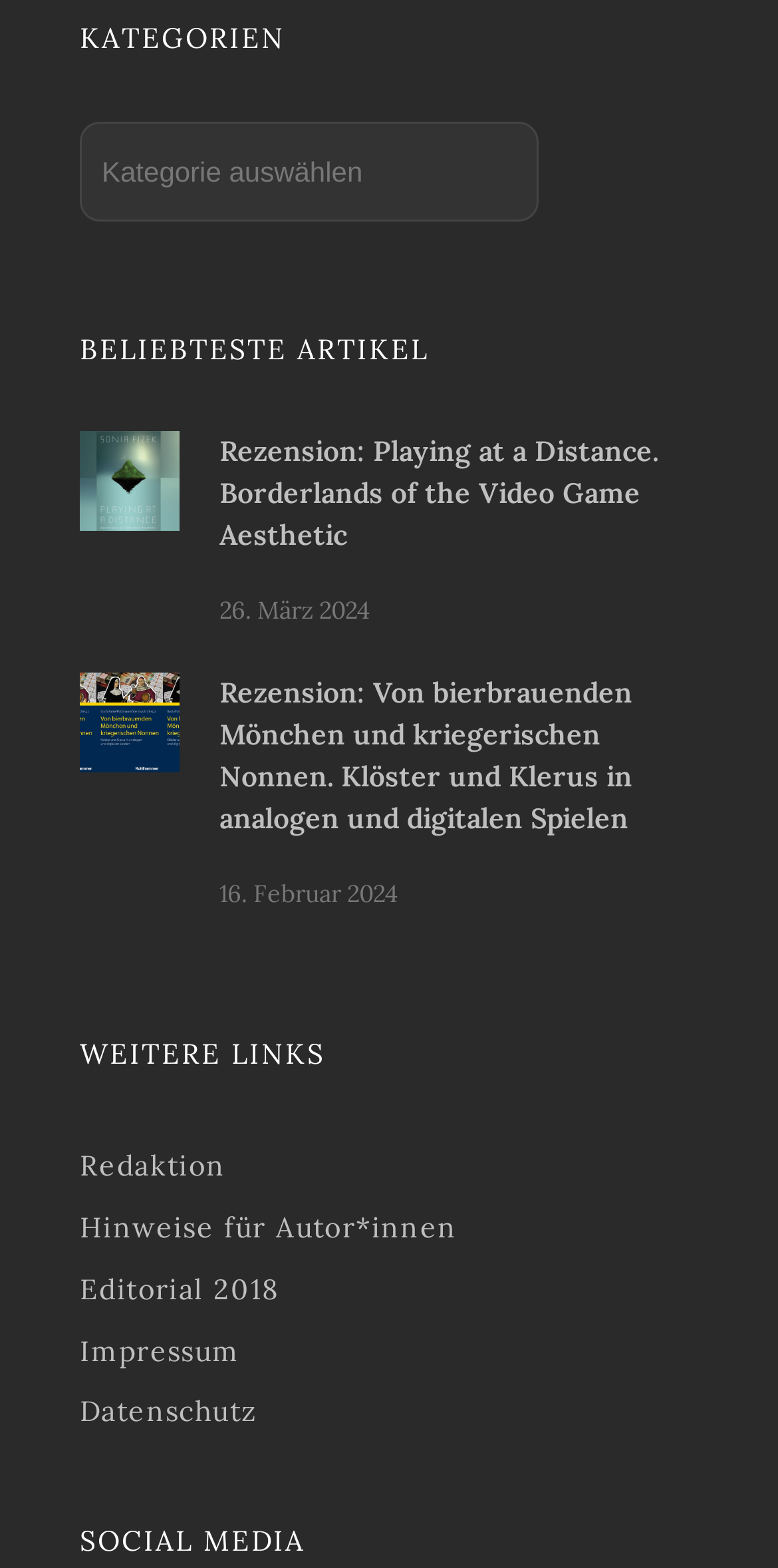Answer the question briefly using a single word or phrase: 
How many links are under the 'WEITERE LINKS' heading?

5